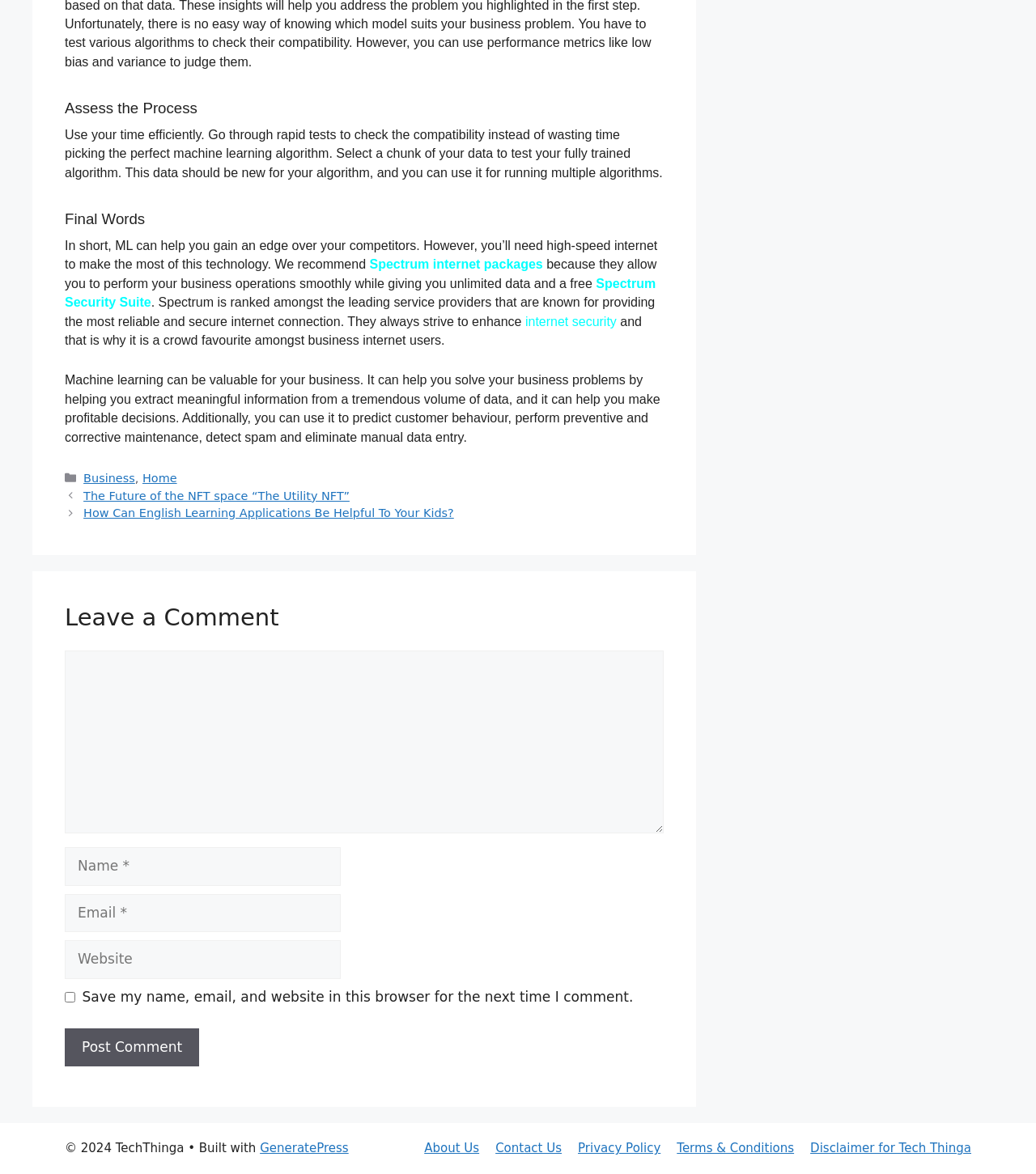Identify the bounding box coordinates of the section that should be clicked to achieve the task described: "Click the 'internet security' link".

[0.507, 0.267, 0.595, 0.28]